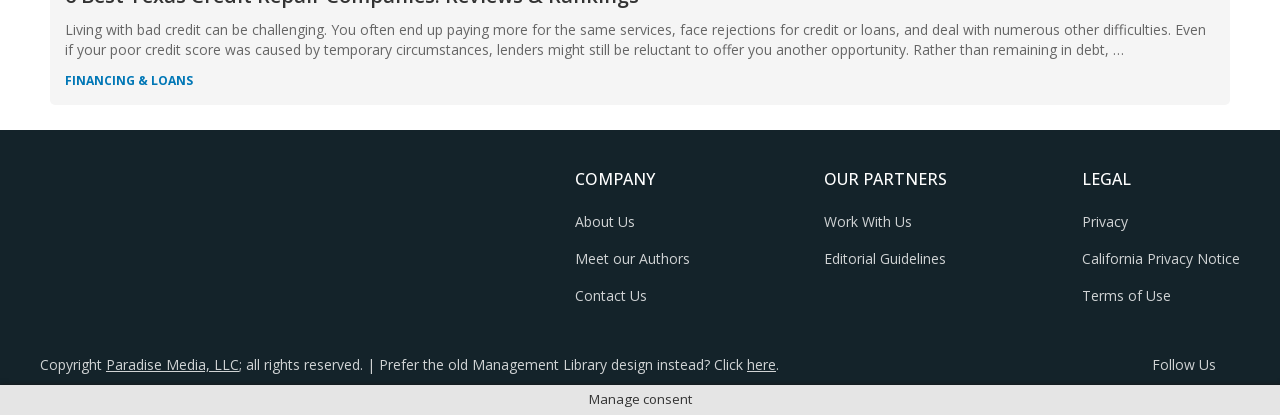What is the purpose of the 'FINANCING & LOANS' link?
Refer to the image and respond with a one-word or short-phrase answer.

Financing and loans information